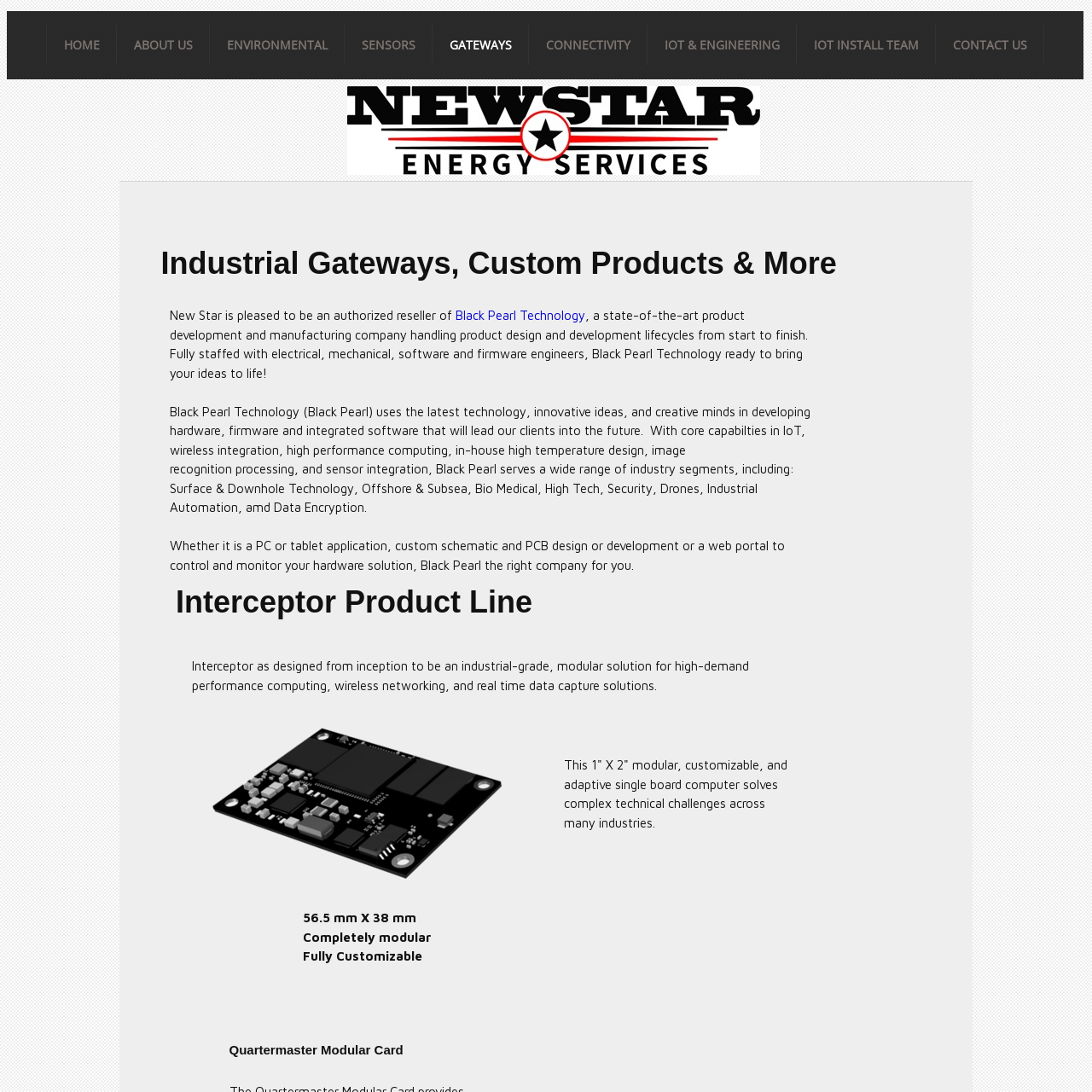Mark the bounding box of the element that matches the following description: "Connectivity".

[0.484, 0.034, 0.592, 0.048]